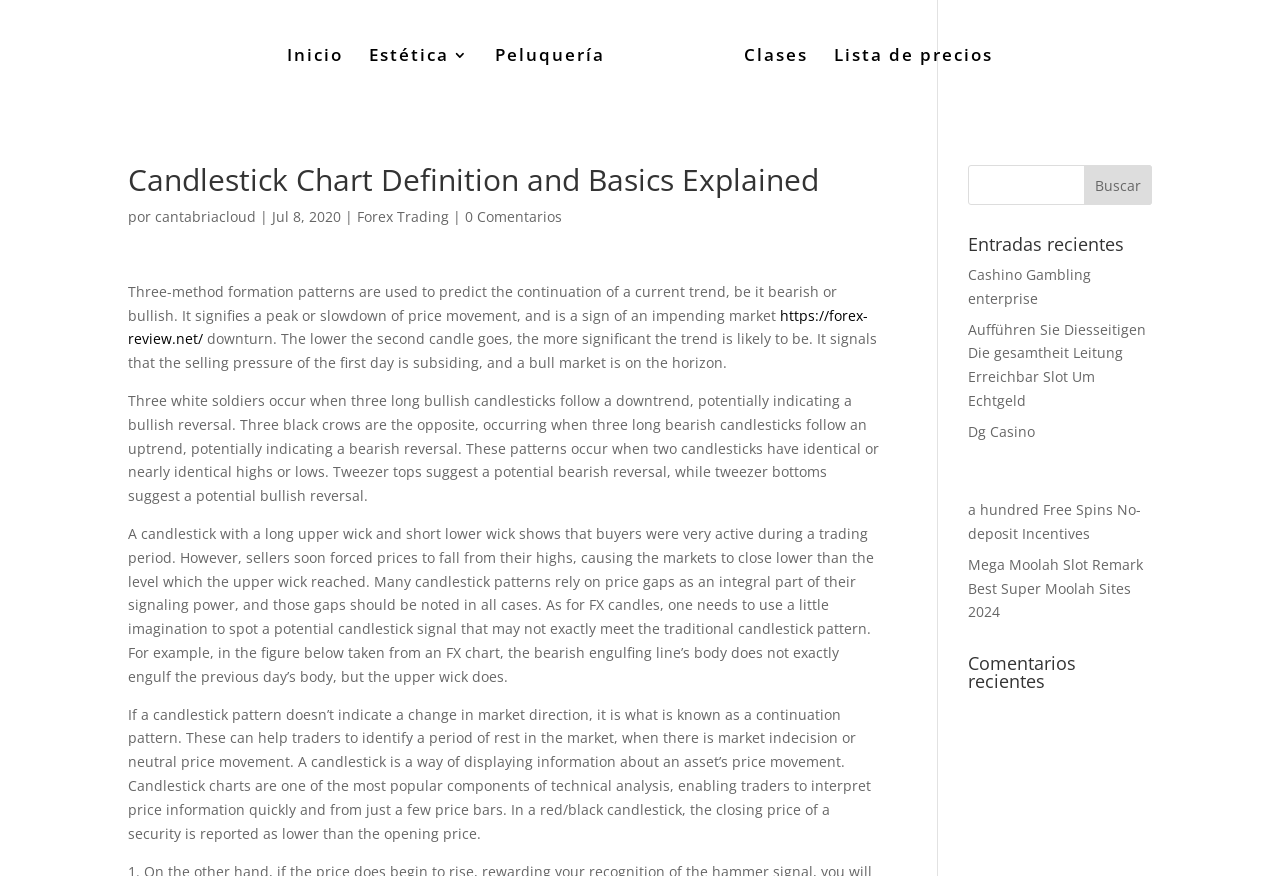Locate the bounding box coordinates of the element that needs to be clicked to carry out the instruction: "Go to Estética y Peluquería DM". The coordinates should be given as four float numbers ranging from 0 to 1, i.e., [left, top, right, bottom].

[0.49, 0.014, 0.561, 0.131]